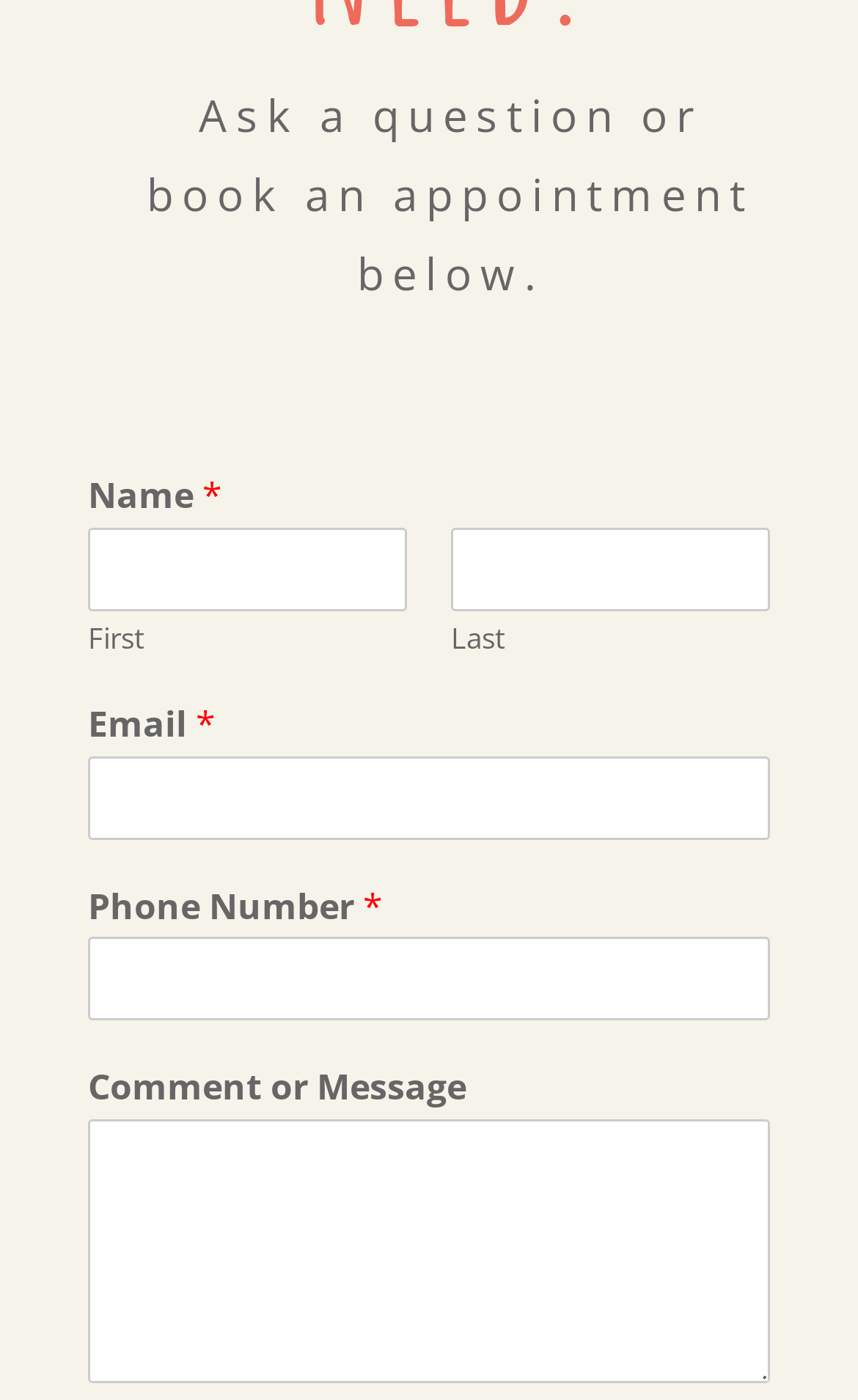What is the relationship between the 'Email *' and 'Name *' fields?
We need a detailed and meticulous answer to the question.

The 'Email *' and 'Name *' fields are both required and are placed near each other on the form, suggesting that they are related to each other and are intended to collect contact information from the user.